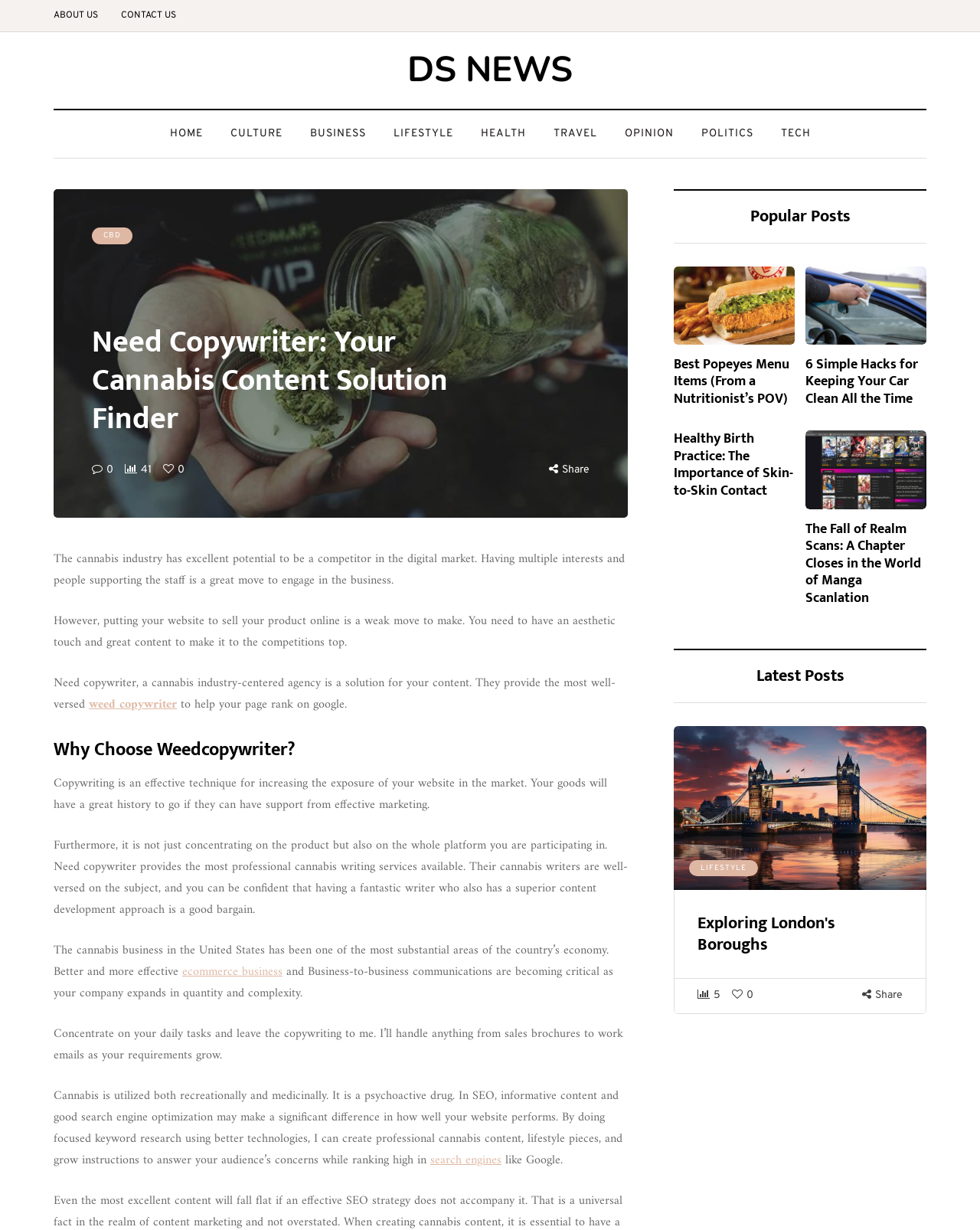Carefully observe the image and respond to the question with a detailed answer:
What is the purpose of copywriting in the cannabis industry?

The webpage suggests that copywriting is an effective technique for increasing the exposure of cannabis businesses in the market, by creating high-quality content that resonates with the target audience and improves search engine optimization.